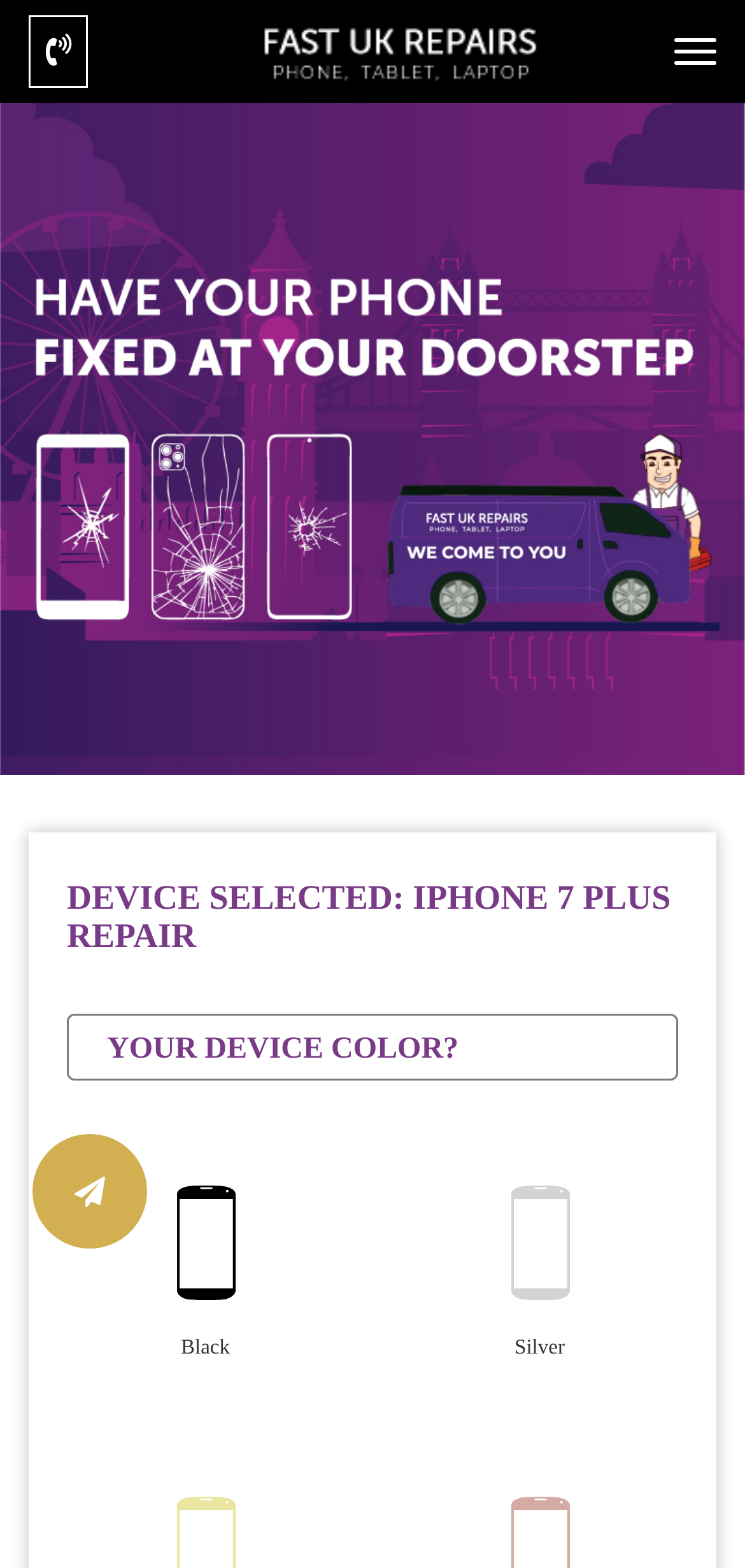Identify the bounding box of the HTML element described as: "Toggle navigation".

[0.905, 0.024, 0.962, 0.041]